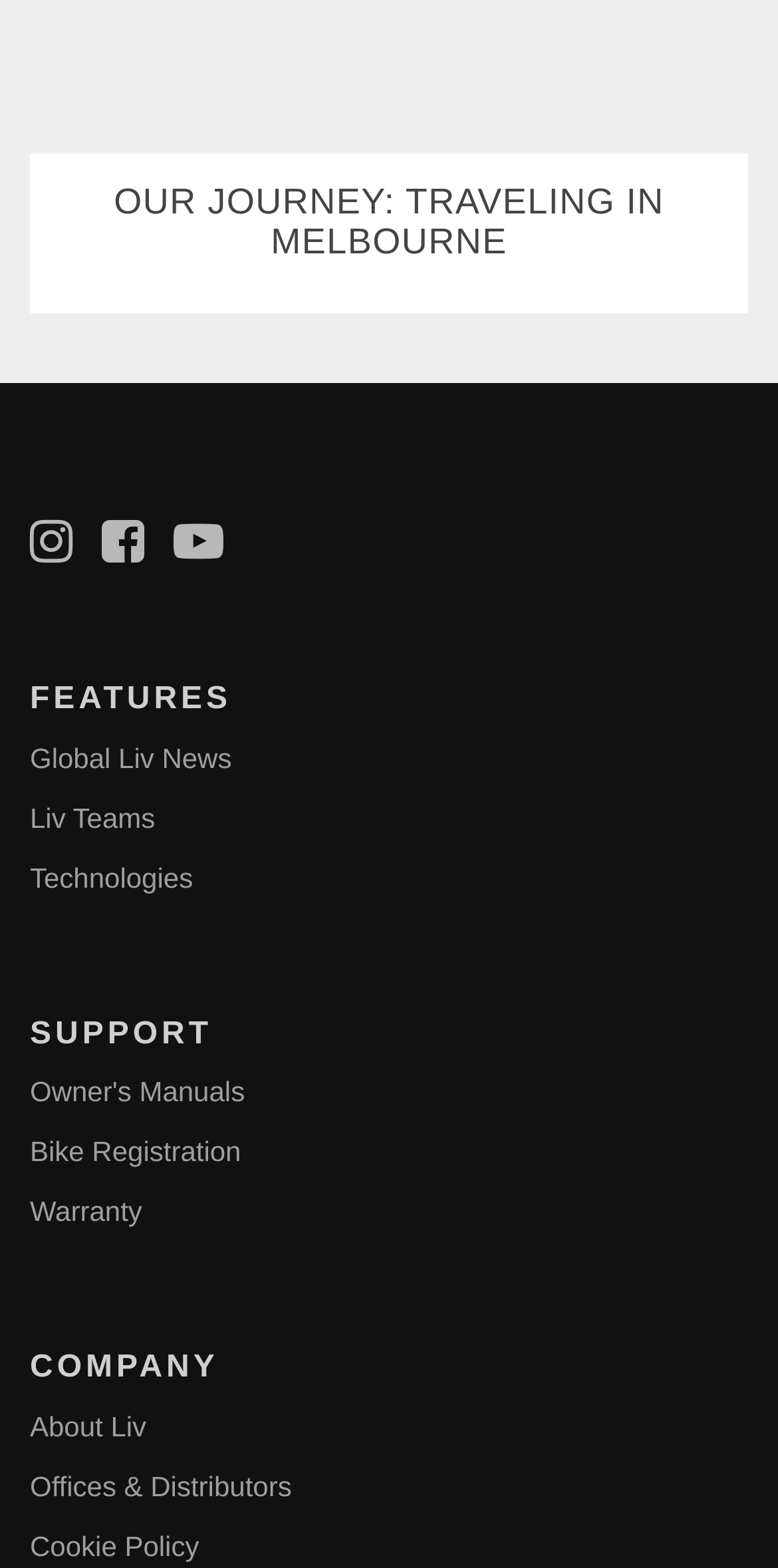How many categories are listed under FEATURES?
Provide a detailed and well-explained answer to the question.

Under the FEATURES heading, I counted three links: Global Liv News, Liv Teams, and Technologies, which suggests that there are three categories listed.